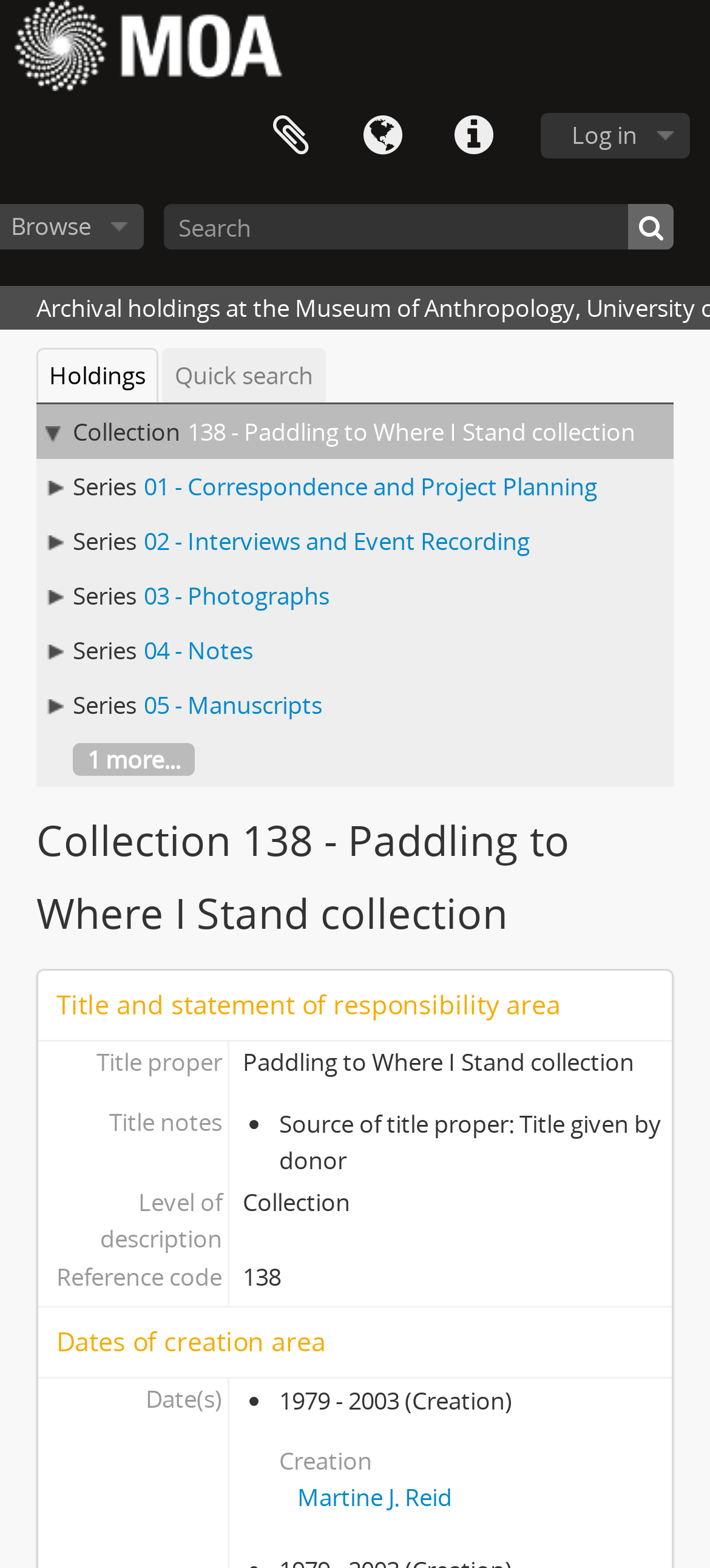Please examine the image and answer the question with a detailed explanation:
What is the name of the collection?

I found the answer by looking at the heading 'Collection 138 - Paddling to Where I Stand collection' which is located at the top of the webpage, indicating that the current webpage is about a collection with this name.